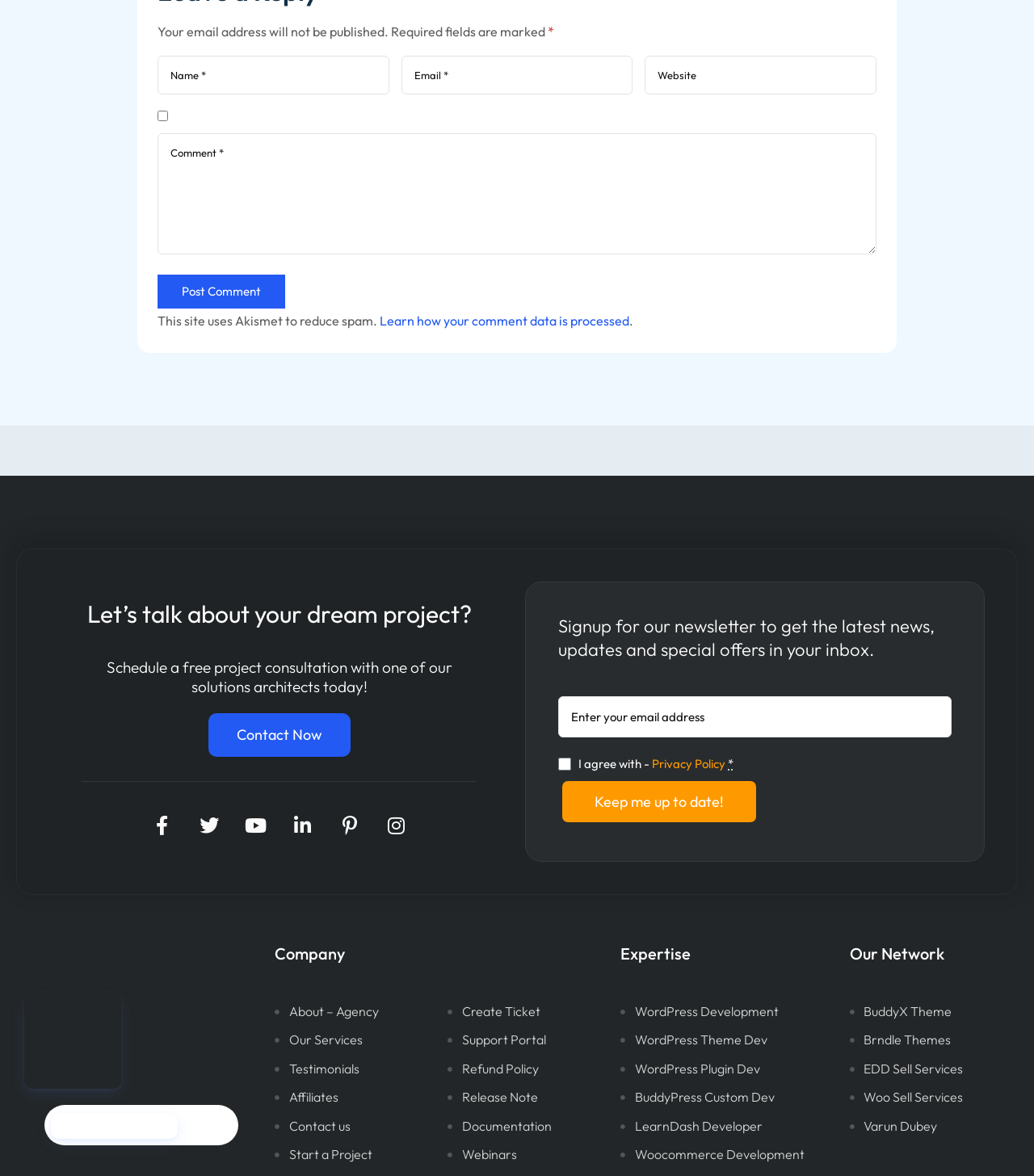What is the topic of the heading 'Let’s talk about your dream project?'
Please give a well-detailed answer to the question.

The heading 'Let’s talk about your dream project?' is followed by a description about scheduling a free project consultation with one of the solutions architects, indicating that the topic is related to discussing and planning a project with the company's experts.